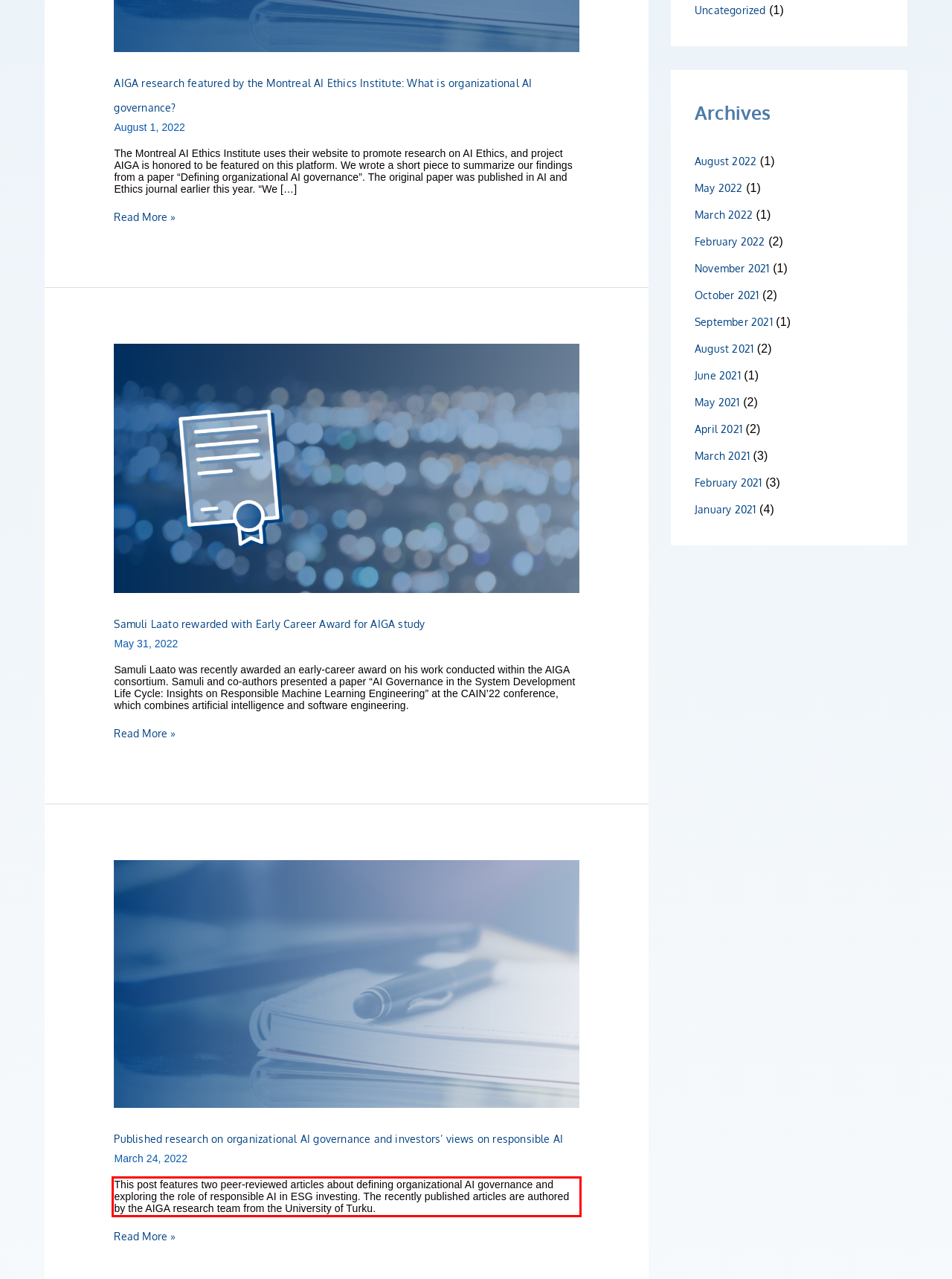You are given a screenshot with a red rectangle. Identify and extract the text within this red bounding box using OCR.

This post features two peer-reviewed articles about defining organizational AI governance and exploring the role of responsible AI in ESG investing. The recently published articles are authored by the AIGA research team from the University of Turku.